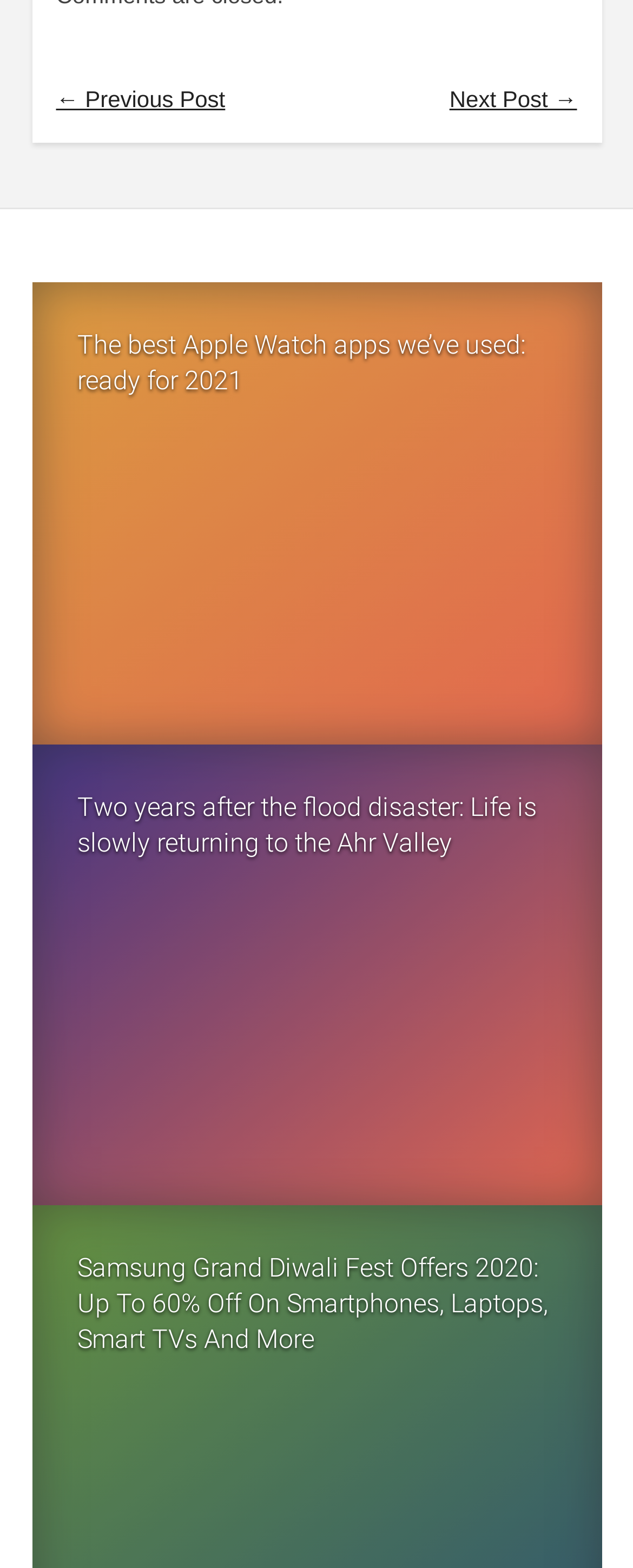Answer in one word or a short phrase: 
How many articles are displayed on the page?

Two